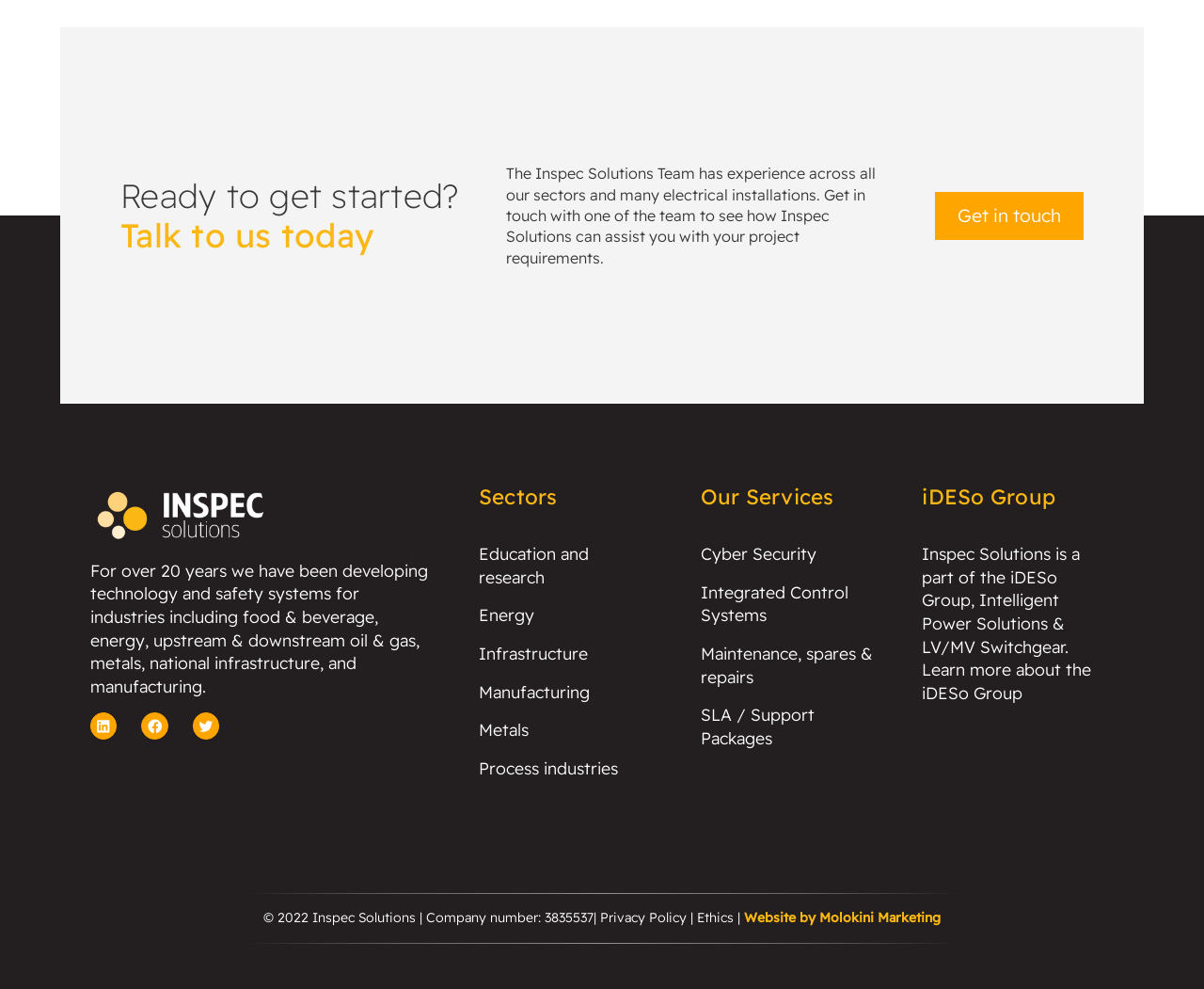Locate the bounding box of the user interface element based on this description: "Integrated Control Systems".

[0.582, 0.588, 0.704, 0.632]